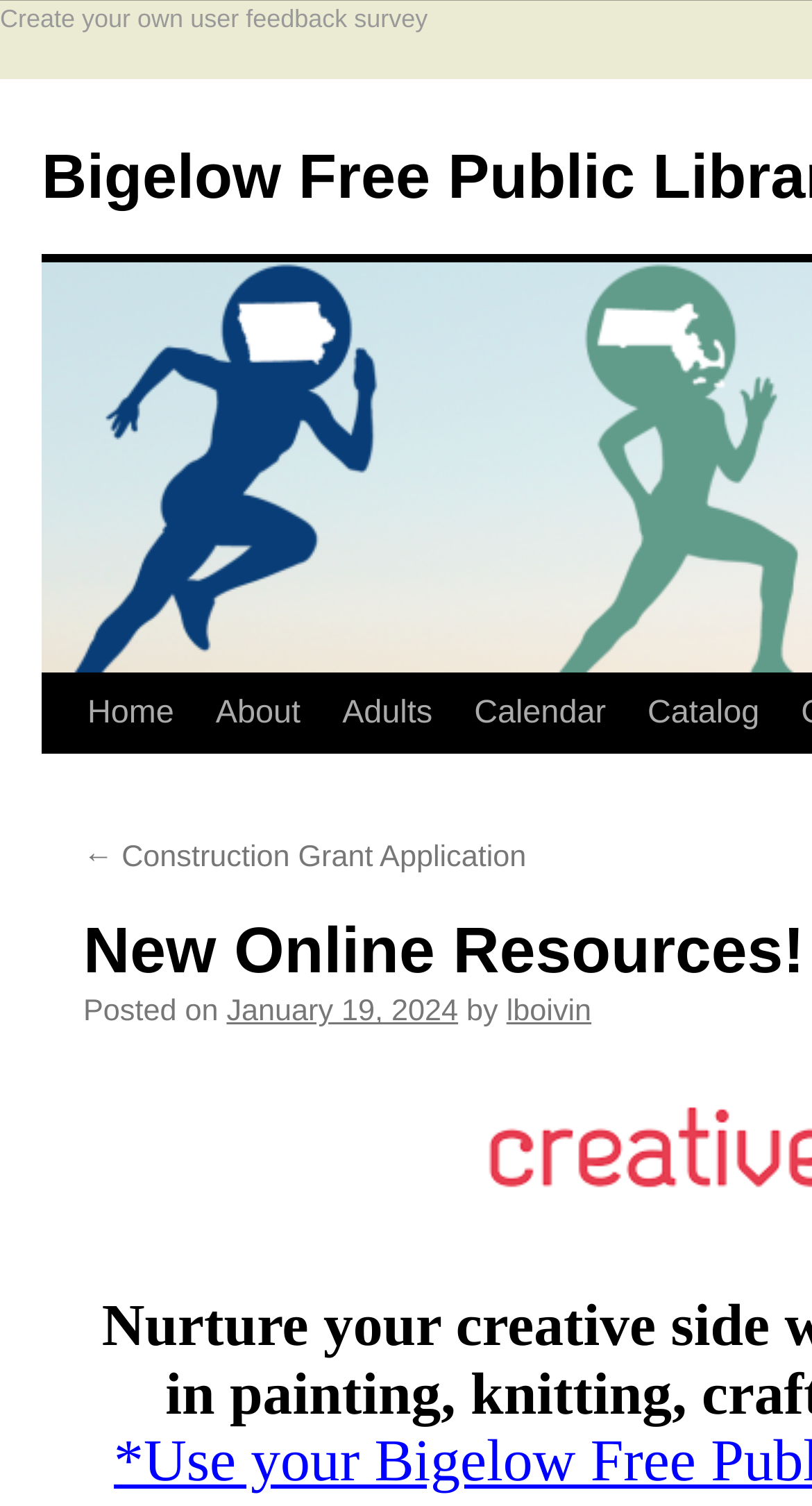Produce an extensive caption that describes everything on the webpage.

The webpage is about the Bigelow Free Public Library, specifically highlighting new online resources. At the top, there are several links, including "Create your own user feedback survey" and "Skip to content", which are positioned relatively close to each other. 

Below these links, there is a navigation menu with five links: "Home", "About", "Adults", "Calendar", and "Catalog", which are arranged horizontally and evenly spaced. 

Further down, there is a section that appears to be a blog post or news article. The title of the post is not explicitly stated, but it has a link to a previous post, "← Construction Grant Application", positioned at the top left of this section. Below this link, there is a line of text that reads "Posted on January 19, 2024 by lboivin", indicating the date and author of the post.